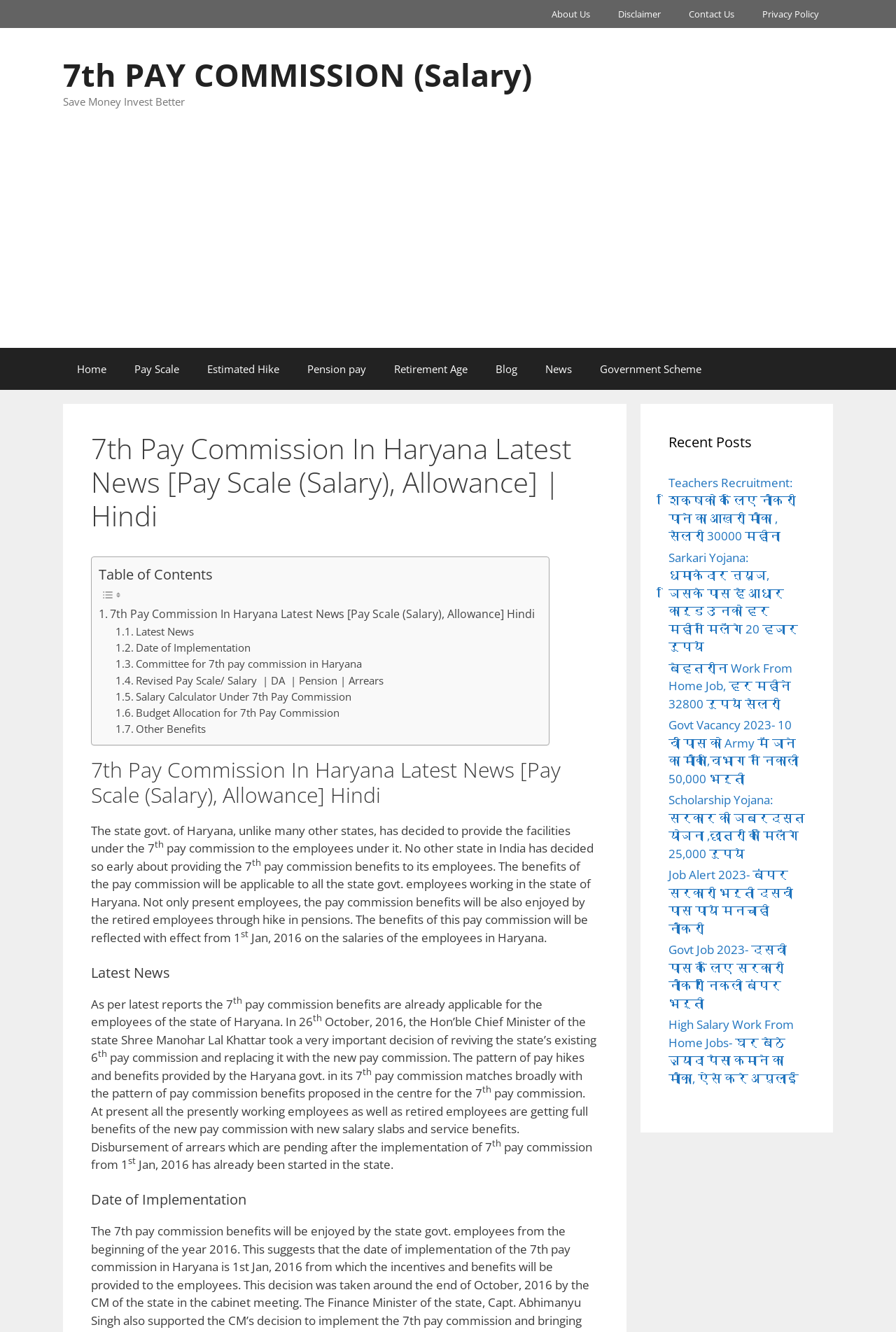What is the purpose of the salary calculator?
Please provide a single word or phrase as the answer based on the screenshot.

To calculate salary under 7th pay commission